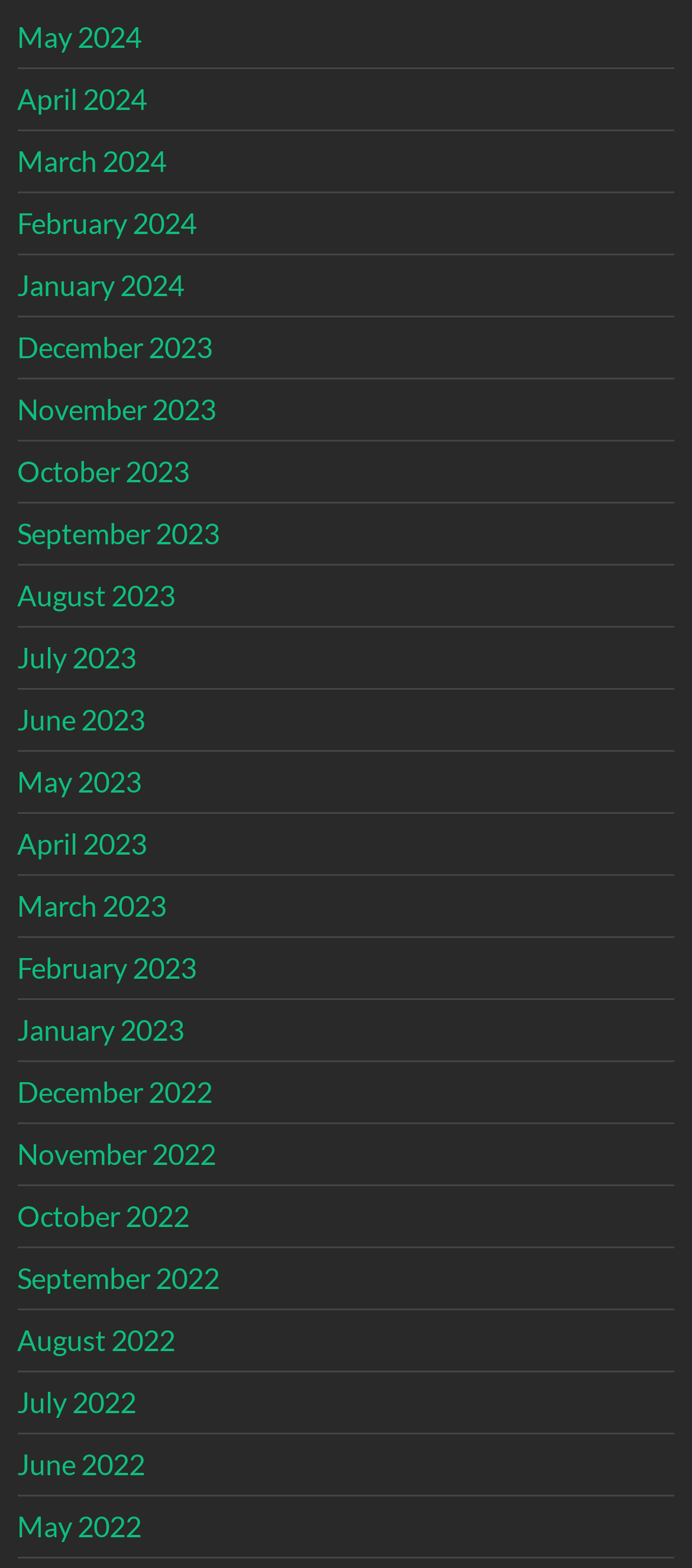What is the time period covered by the listed months?
Using the information from the image, provide a comprehensive answer to the question.

By examining the list of links on the webpage, I can see that the months listed cover a period of 2 years, from May 2022 to May 2024.